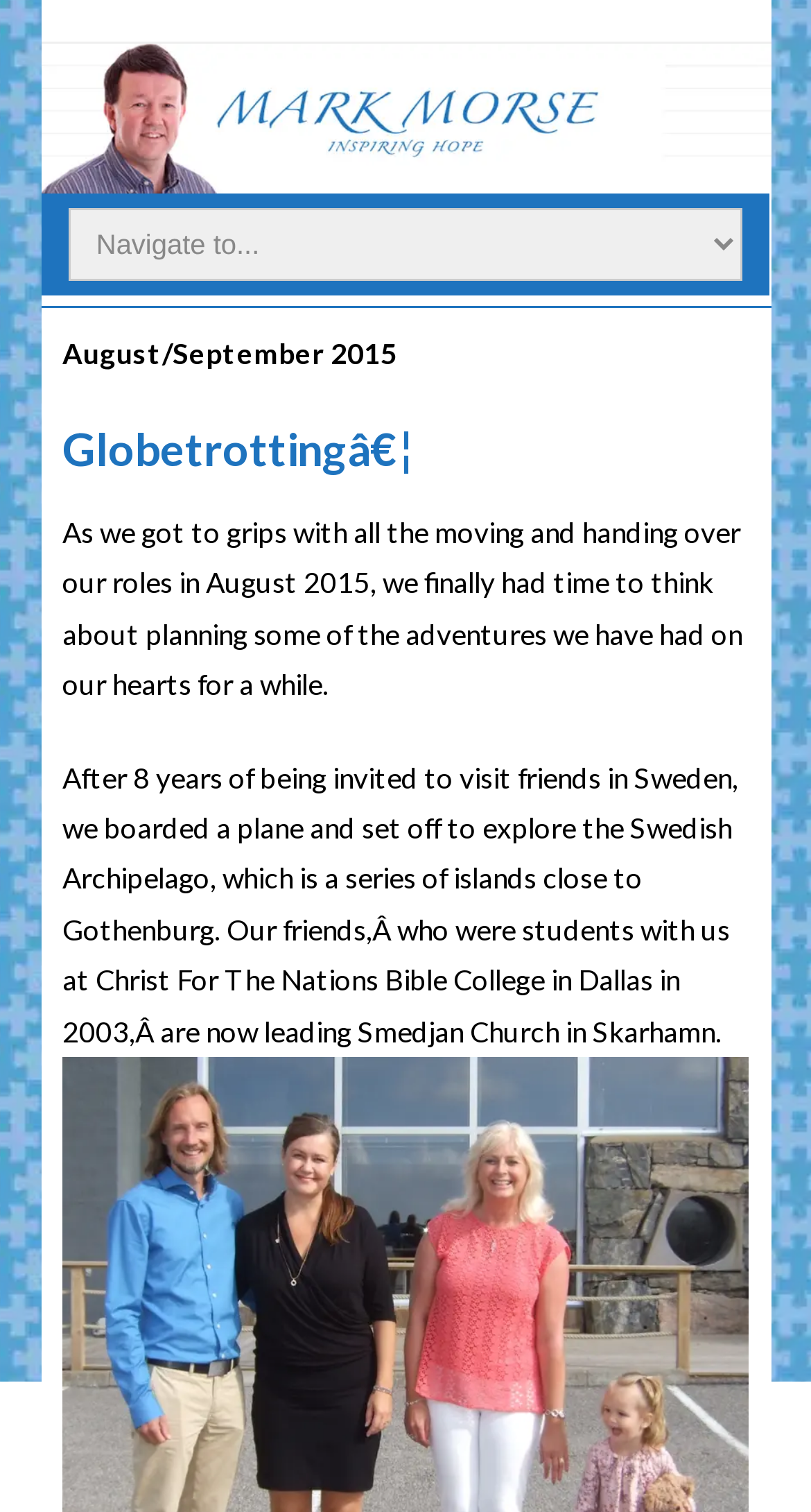Answer the question with a brief word or phrase:
What is the name of the author?

Mark Morse